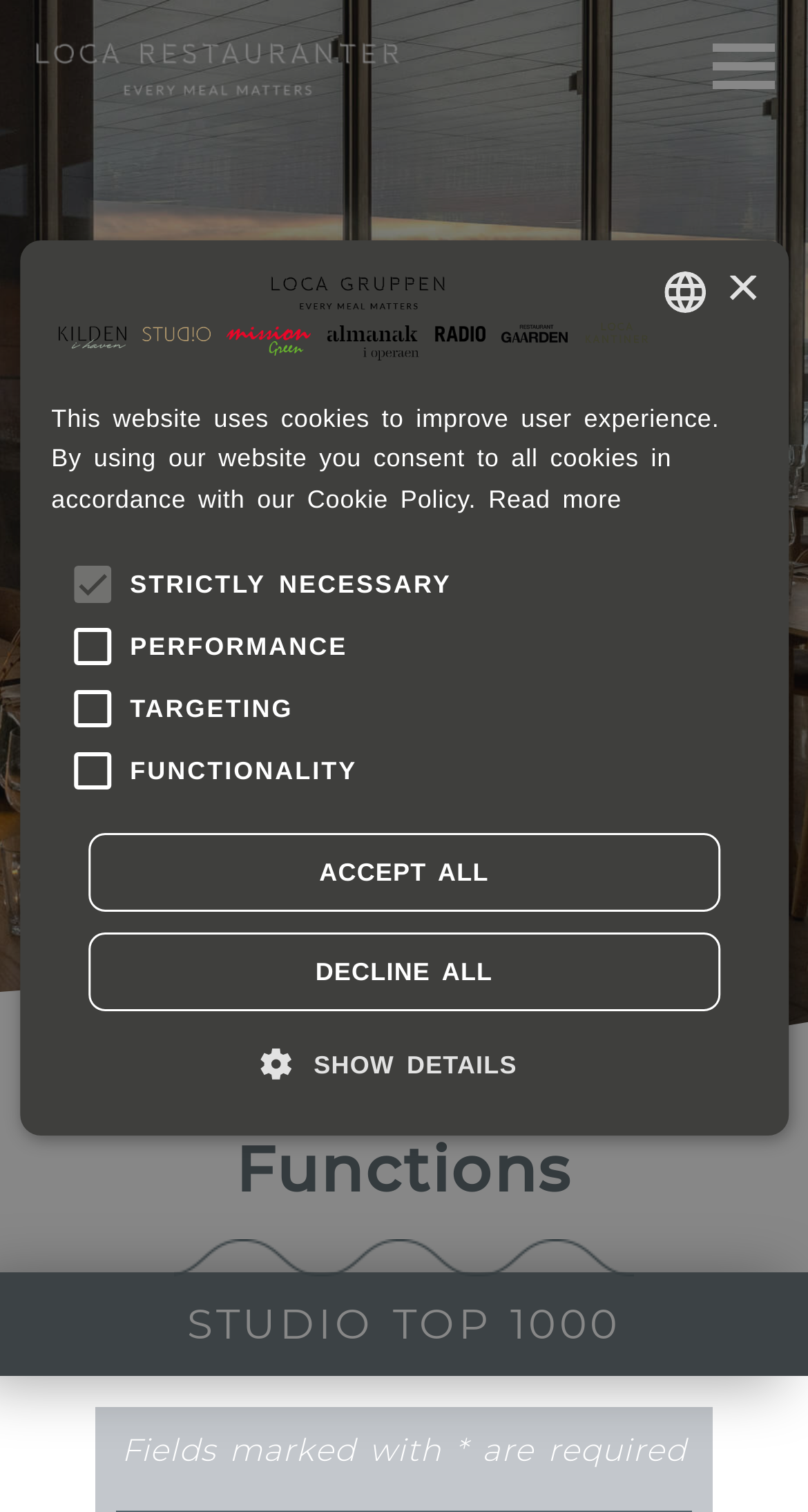Determine the coordinates of the bounding box for the clickable area needed to execute this instruction: "Click the 'Functions' heading".

[0.038, 0.751, 0.962, 0.846]